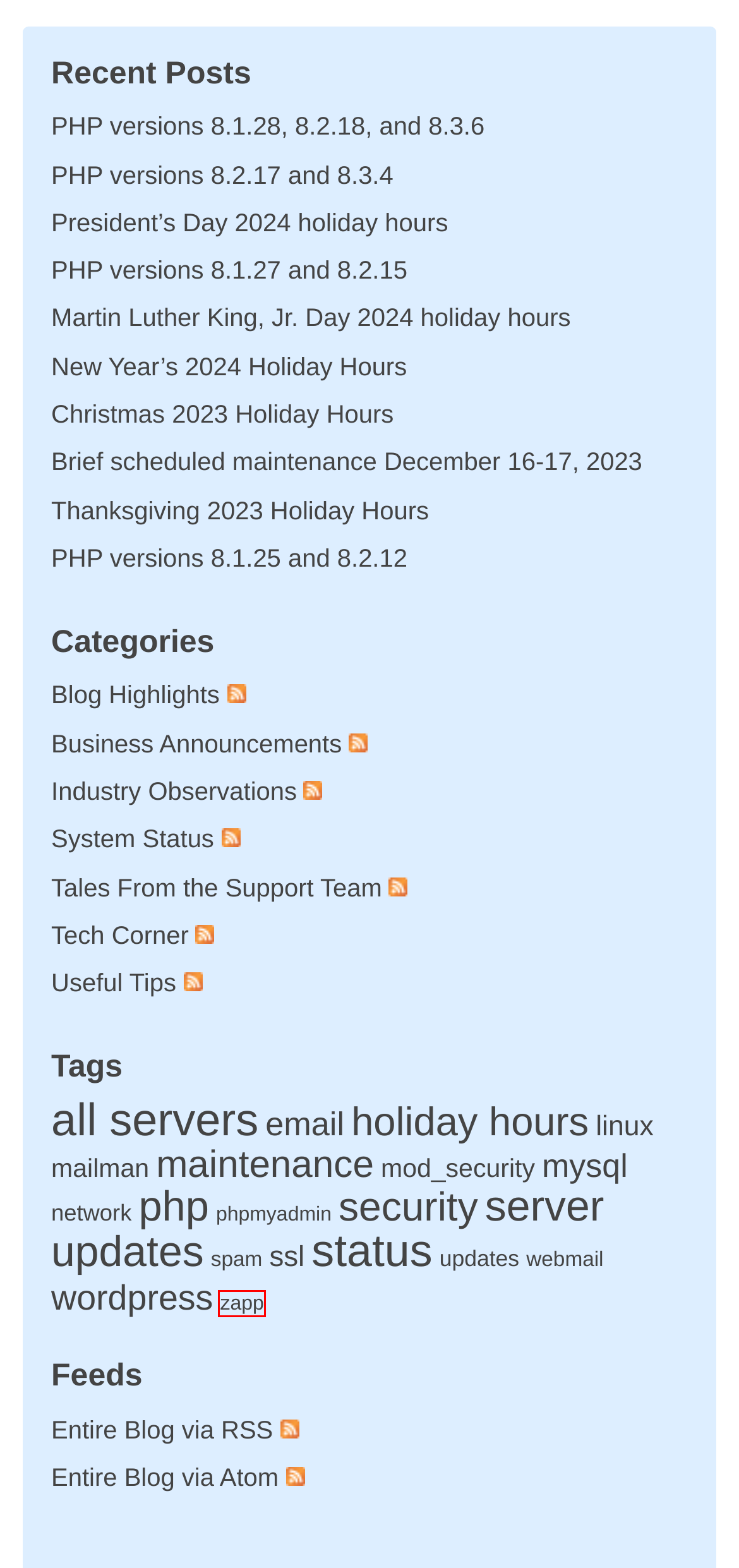You have a screenshot of a webpage with a red bounding box around a UI element. Determine which webpage description best matches the new webpage that results from clicking the element in the bounding box. Here are the candidates:
A. status | Tiger Technologies Blog
B. Brief scheduled maintenance December 16-17, 2023 | Tiger Technologies Blog
C. Thanksgiving 2023 Holiday Hours | Tiger Technologies Blog
D. Martin Luther King, Jr. Day 2024 holiday hours | Tiger Technologies Blog
E. ssl | Tiger Technologies Blog
F. Useful Tips | Tiger Technologies Blog
G. Christmas 2023 Holiday Hours | Tiger Technologies Blog
H. zapp | Tiger Technologies Blog

H